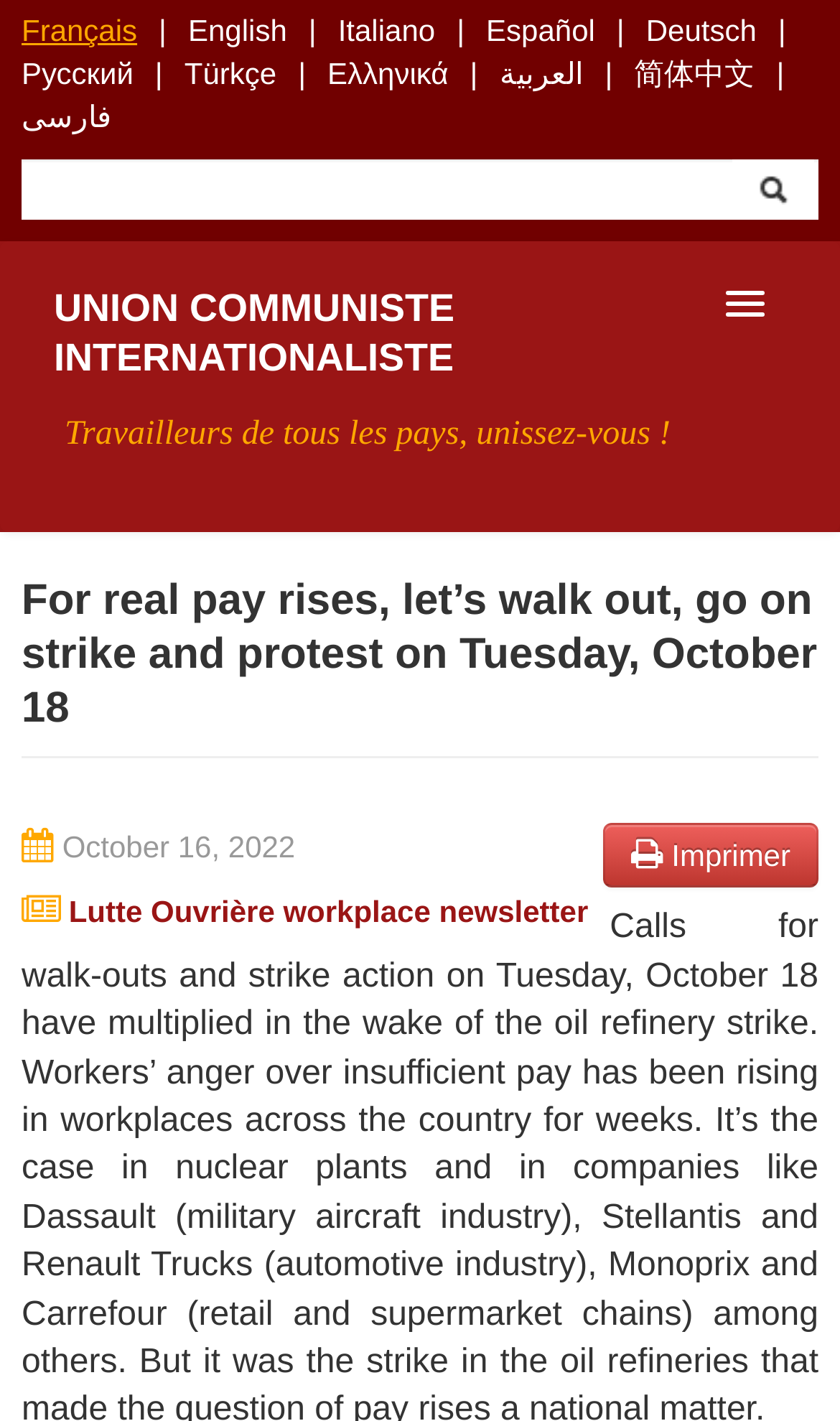Predict the bounding box of the UI element based on the description: "Union Communiste Internationaliste". The coordinates should be four float numbers between 0 and 1, formatted as [left, top, right, bottom].

[0.038, 0.185, 0.769, 0.283]